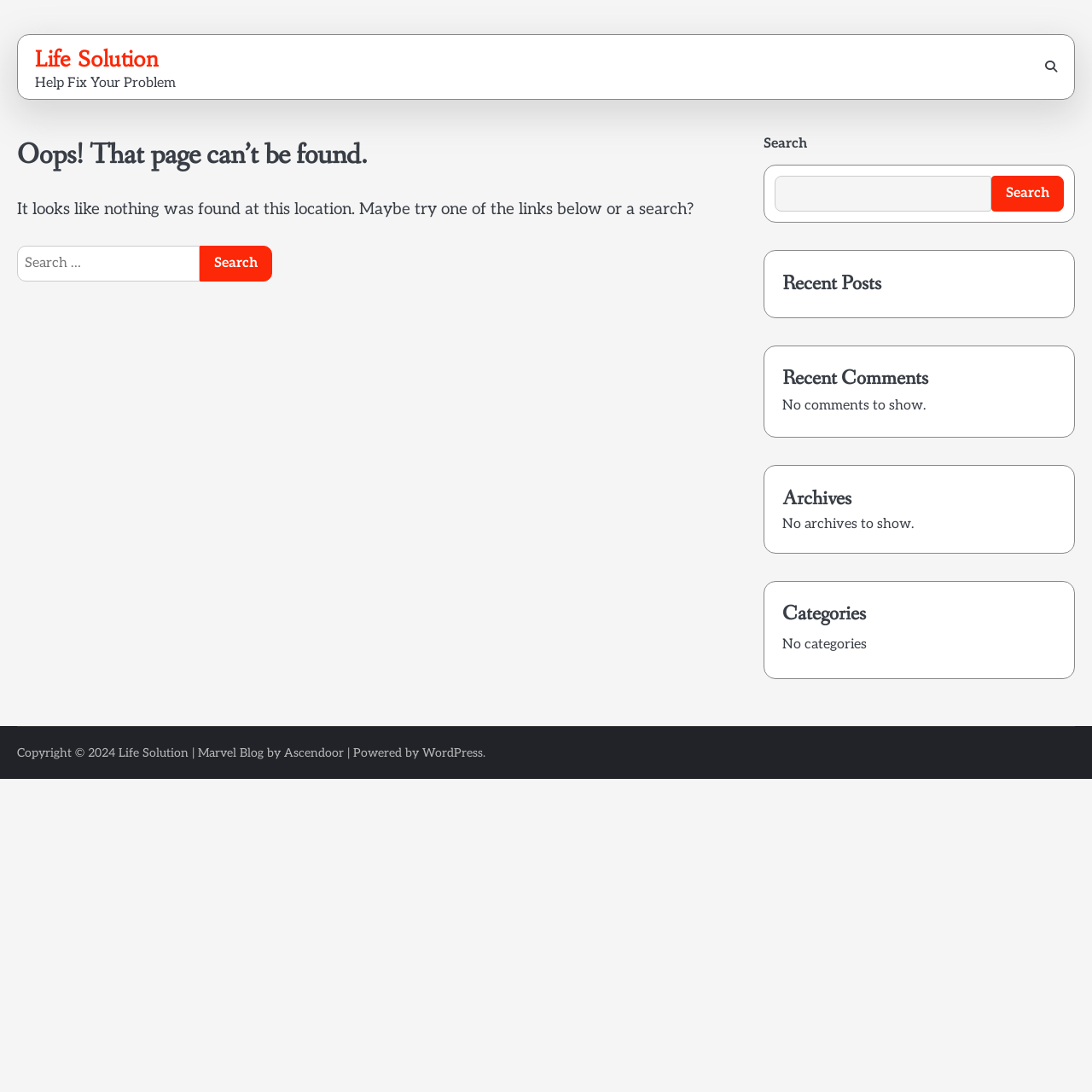Respond to the question below with a single word or phrase:
What is the platform used to power the website?

WordPress